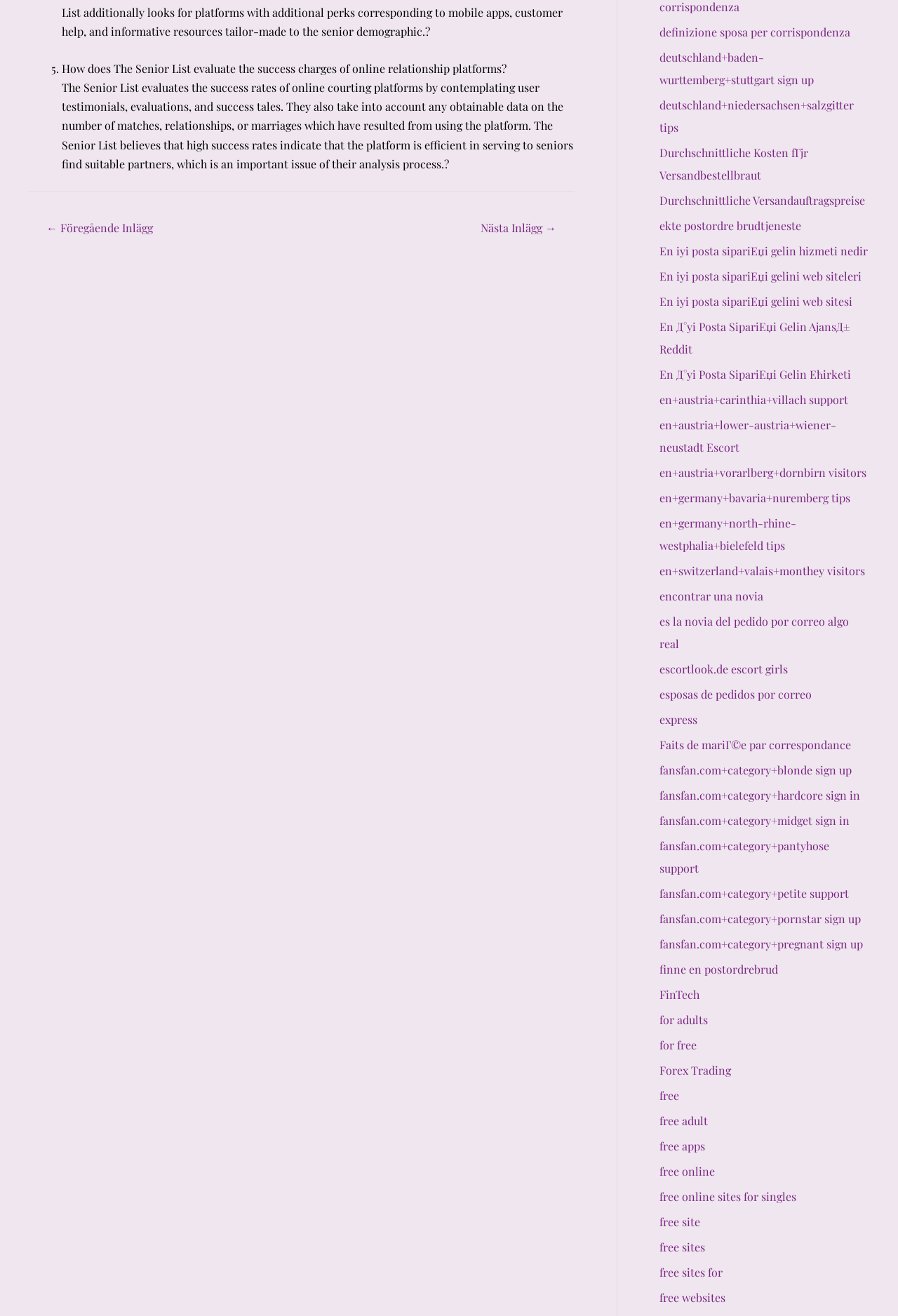Please provide a one-word or phrase answer to the question: 
What is the topic of the article?

Online dating platforms